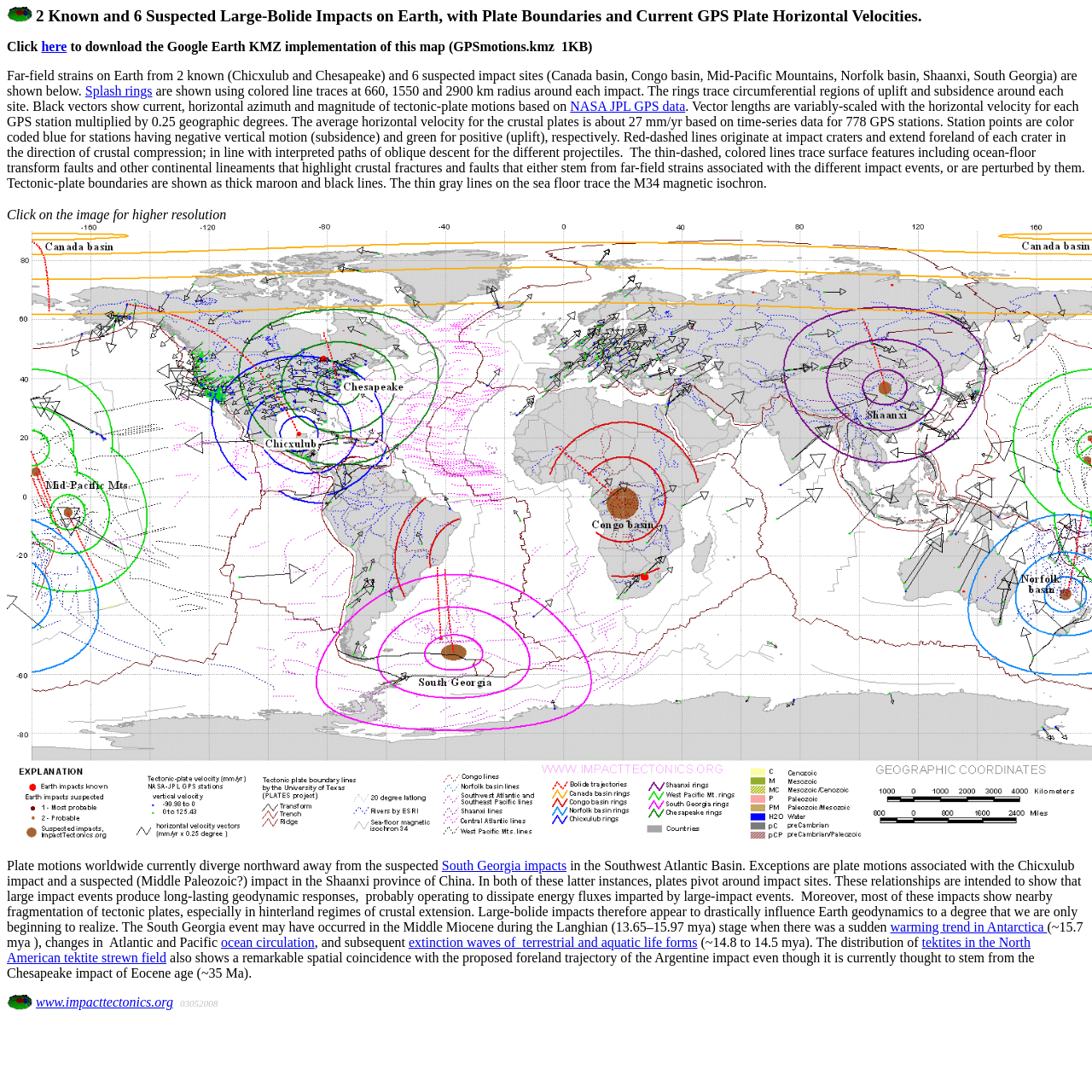Please locate the bounding box coordinates of the element's region that needs to be clicked to follow the instruction: "Click here to download the Google Earth KMZ implementation of this map". The bounding box coordinates should be provided as four float numbers between 0 and 1, i.e., [left, top, right, bottom].

[0.038, 0.036, 0.061, 0.049]